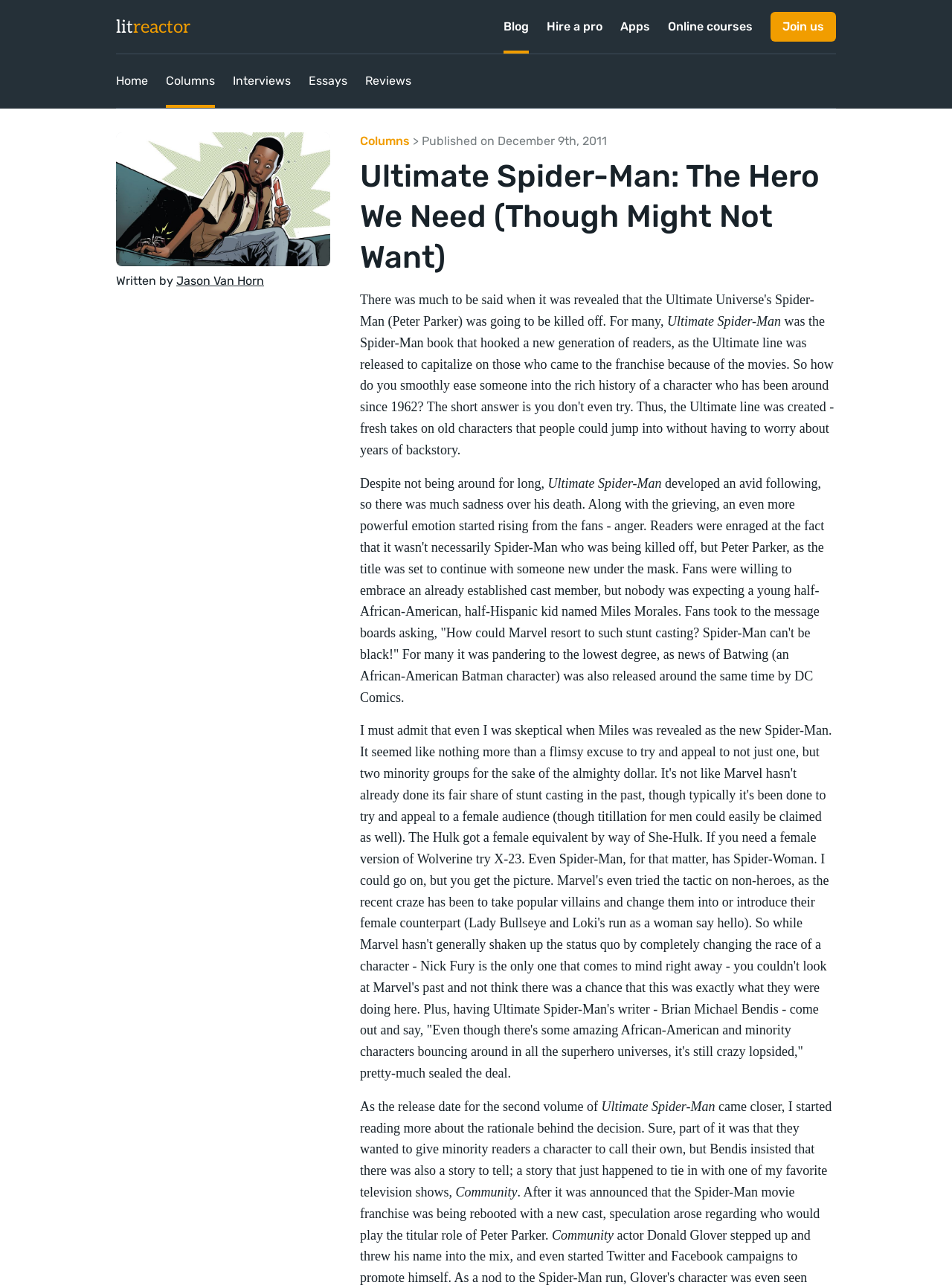Identify the bounding box for the element characterized by the following description: "Home".

[0.122, 0.042, 0.155, 0.084]